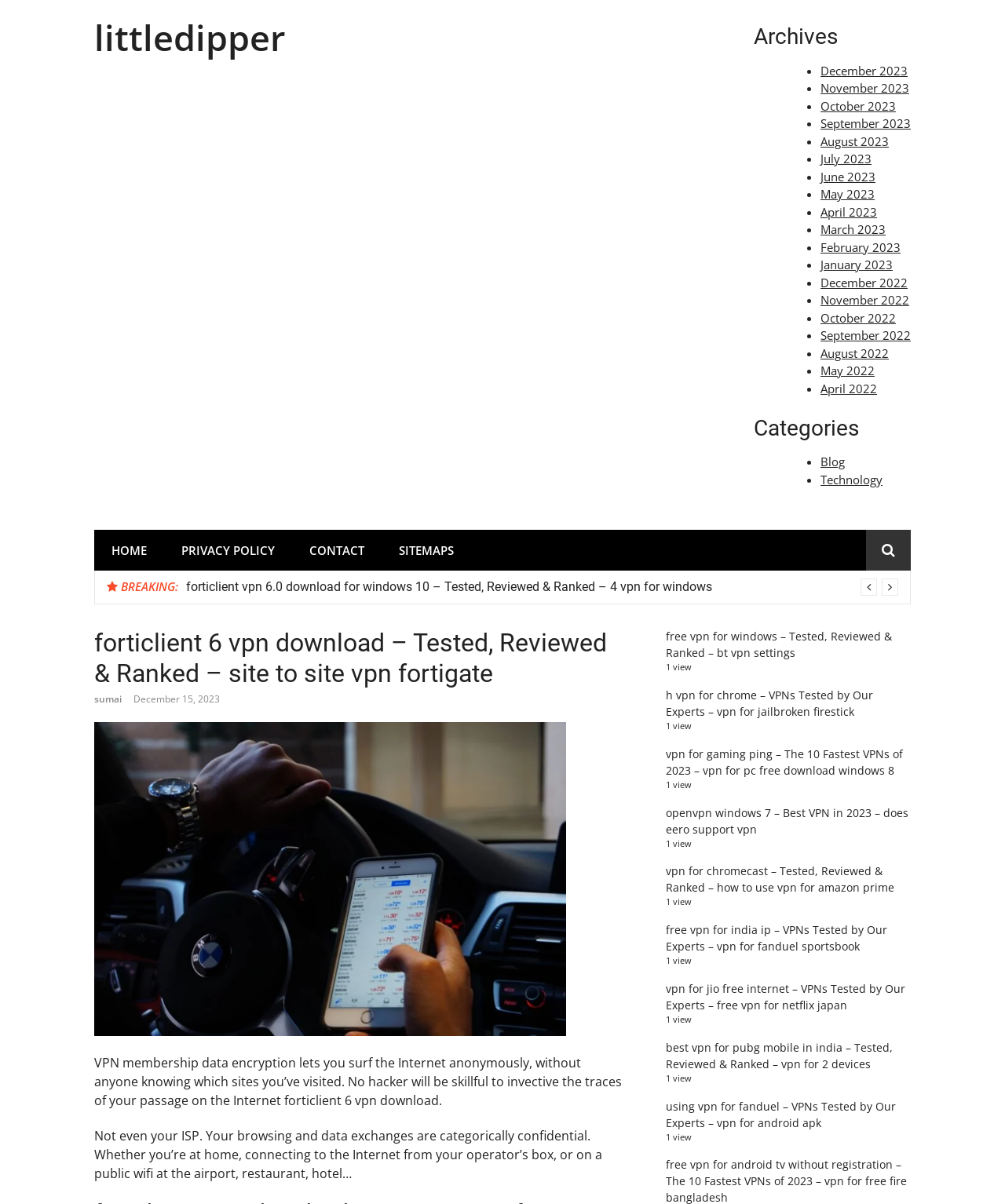Given the description Contact, predict the bounding box coordinates of the UI element. Ensure the coordinates are in the format (top-left x, top-left y, bottom-right x, bottom-right y) and all values are between 0 and 1.

[0.291, 0.44, 0.38, 0.474]